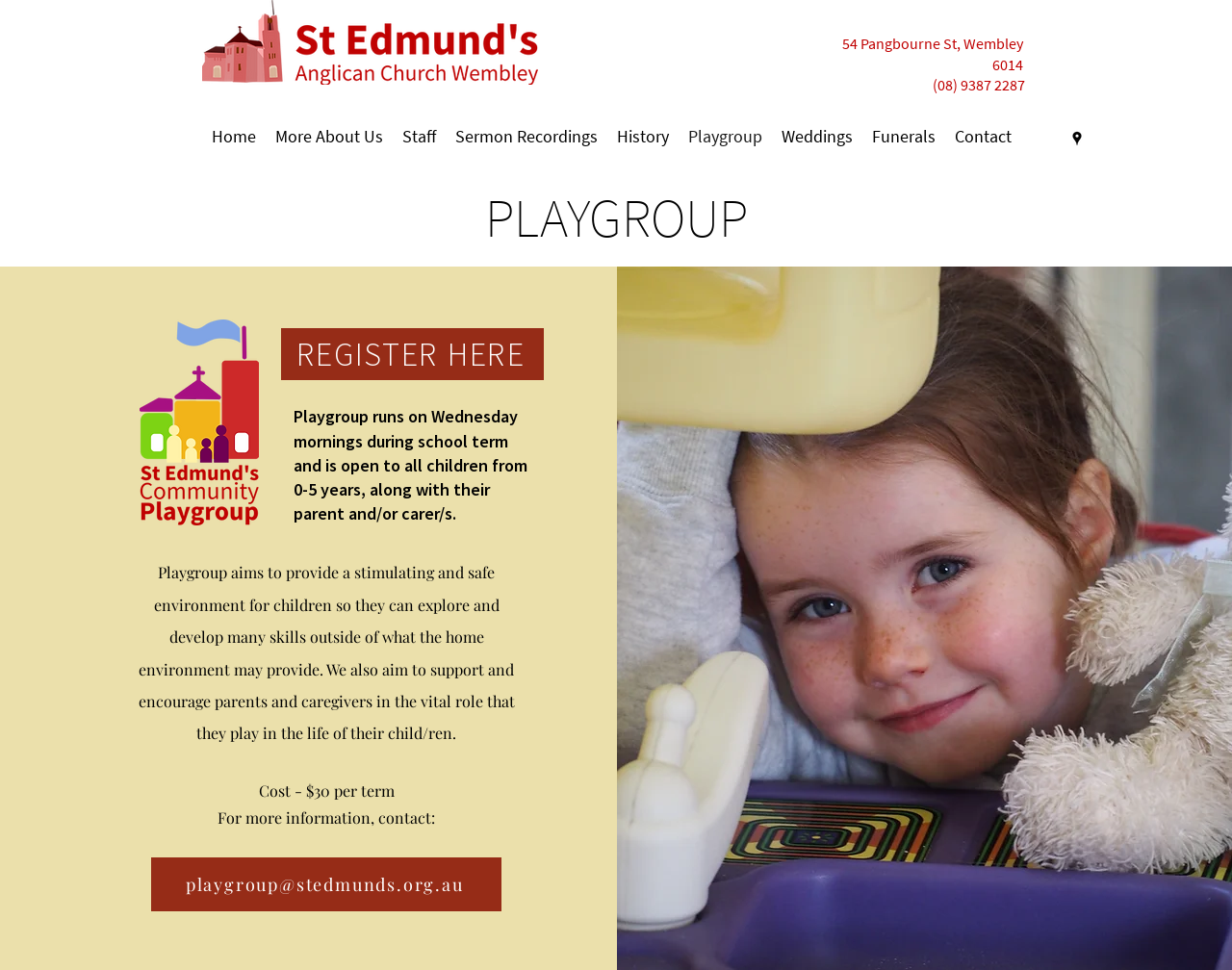Identify the bounding box coordinates of the clickable section necessary to follow the following instruction: "Check the 'Contact' information". The coordinates should be presented as four float numbers from 0 to 1, i.e., [left, top, right, bottom].

[0.767, 0.128, 0.829, 0.154]